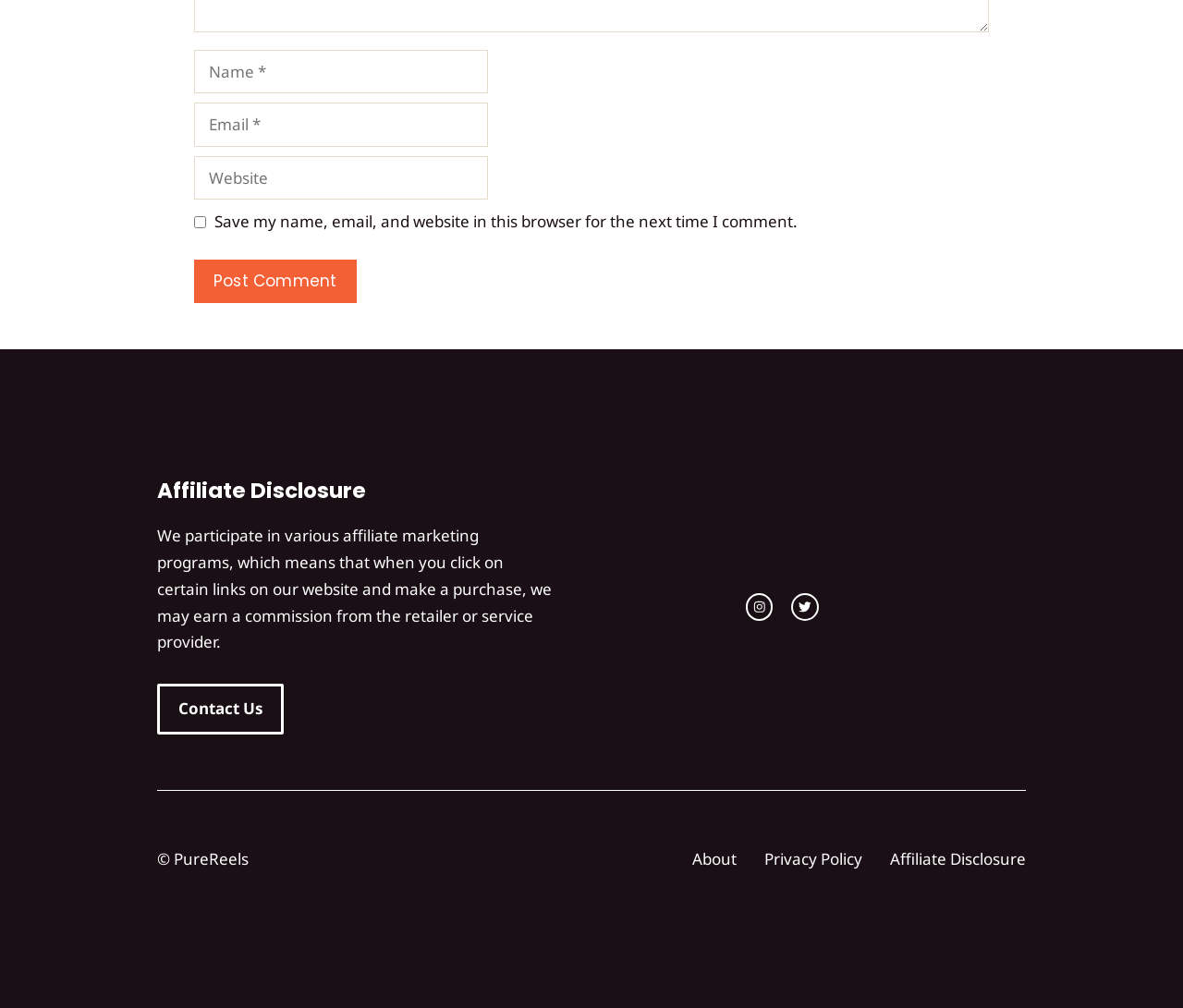Find the bounding box coordinates for the area you need to click to carry out the instruction: "Click on the 'Von Forell' link". The coordinates should be four float numbers between 0 and 1, indicated as [left, top, right, bottom].

None